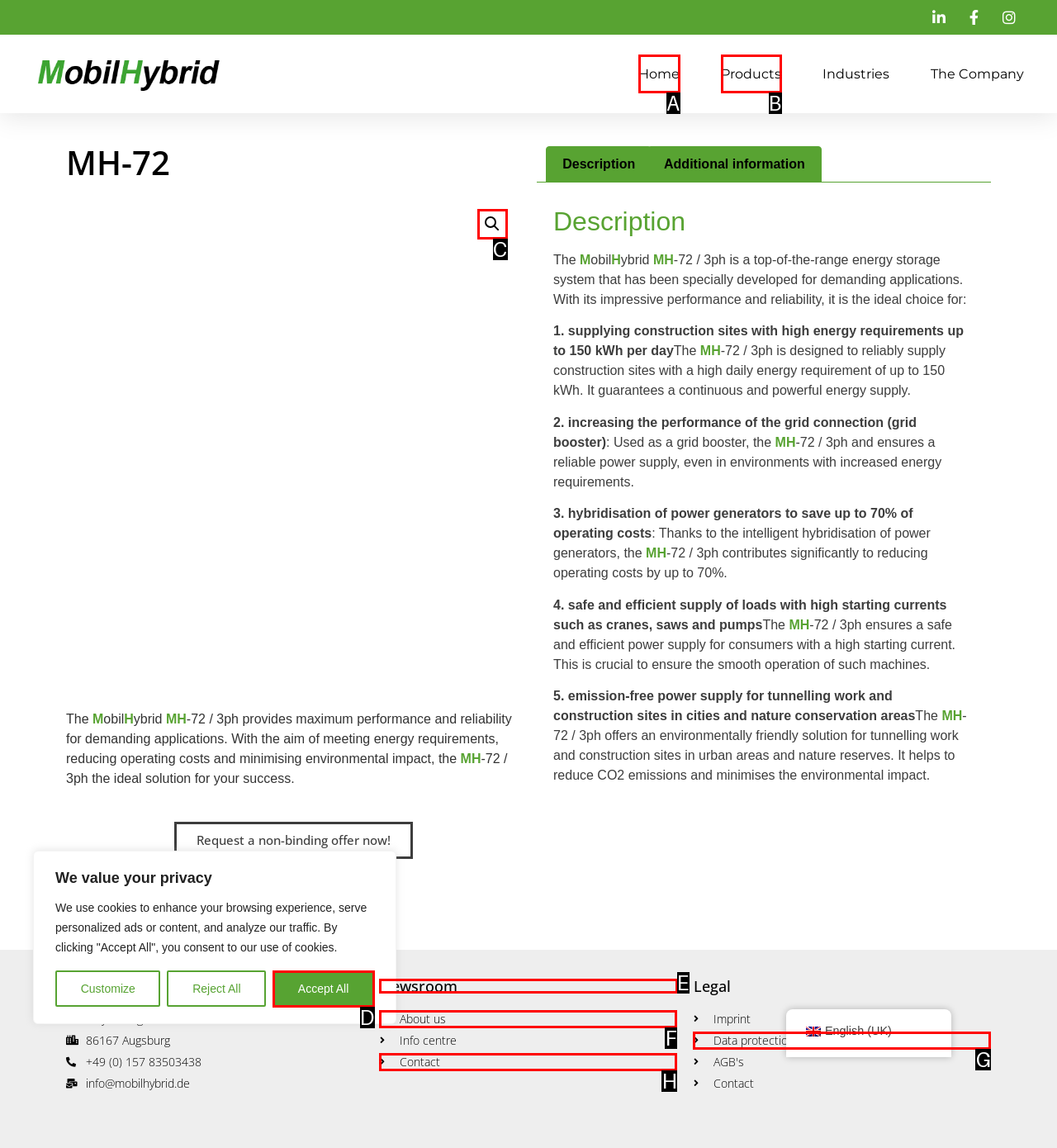Which lettered option should be clicked to perform the following task: Click the Newsroom link
Respond with the letter of the appropriate option.

E